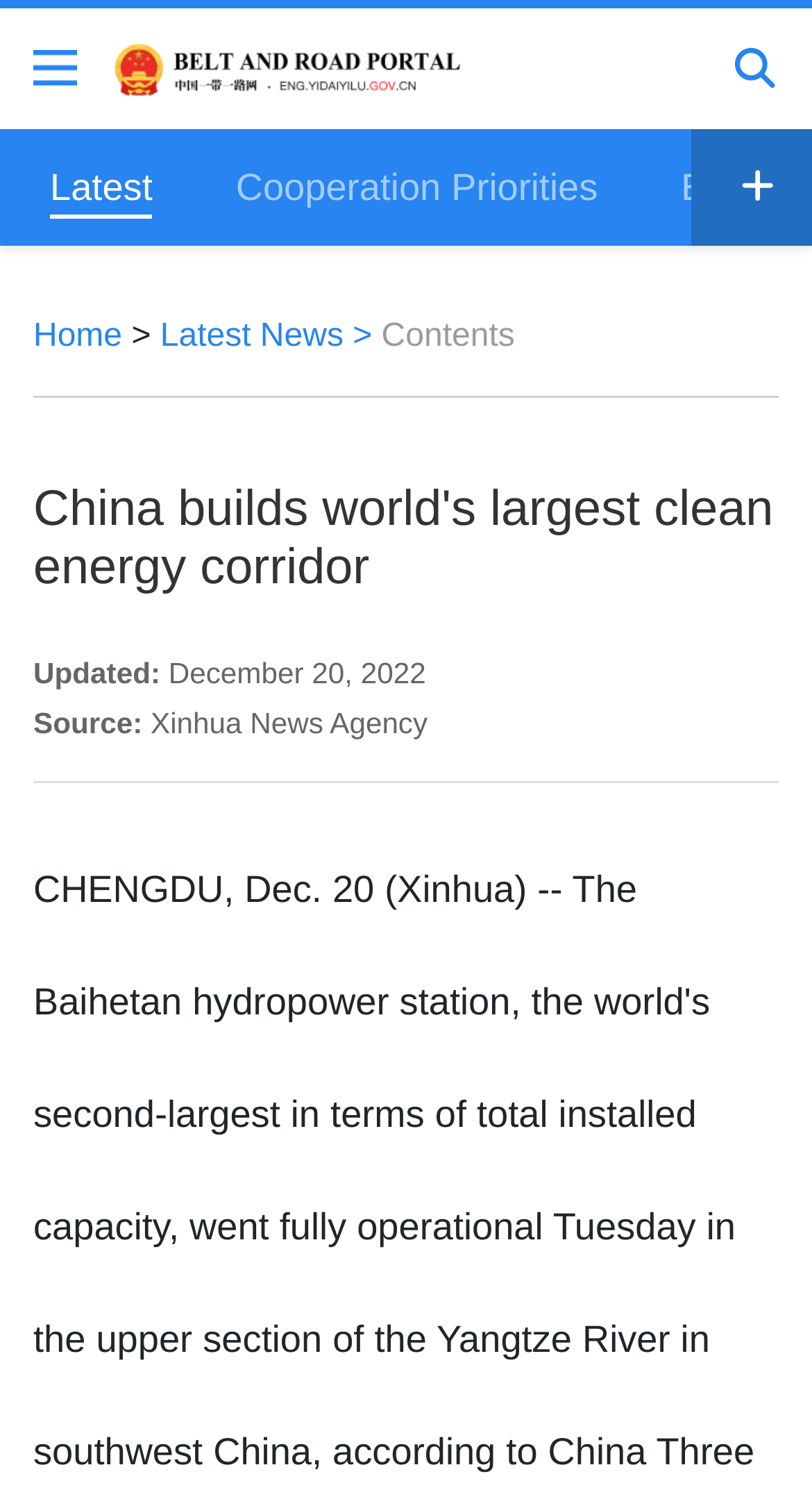What is the topic of the news?
Please provide a full and detailed response to the question.

I found the answer by looking at the main heading of the webpage, which says 'China builds world's largest clean energy corridor'.